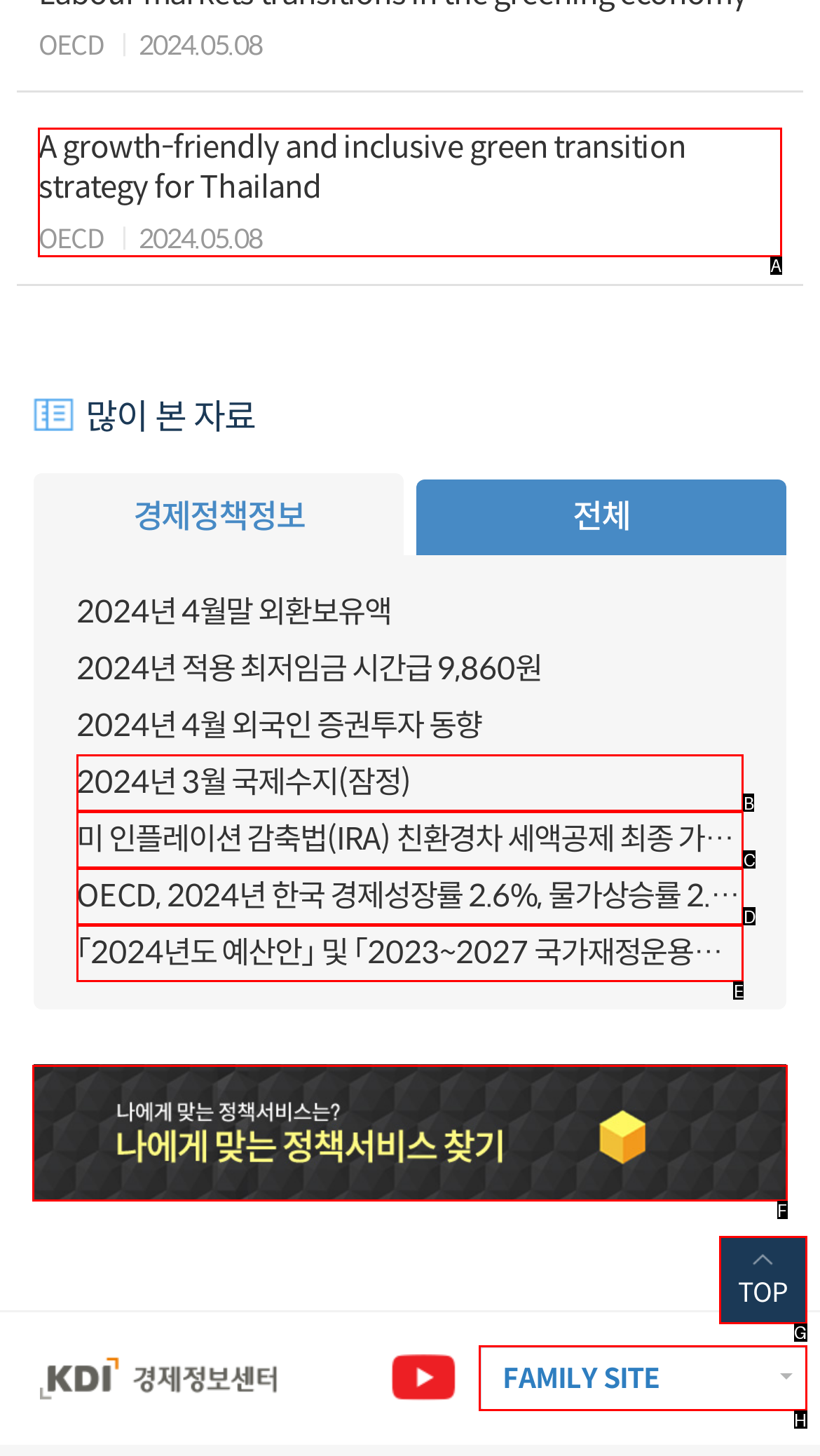Match the following description to the correct HTML element: 2024년 3월 국제수지(잠정) Indicate your choice by providing the letter.

B